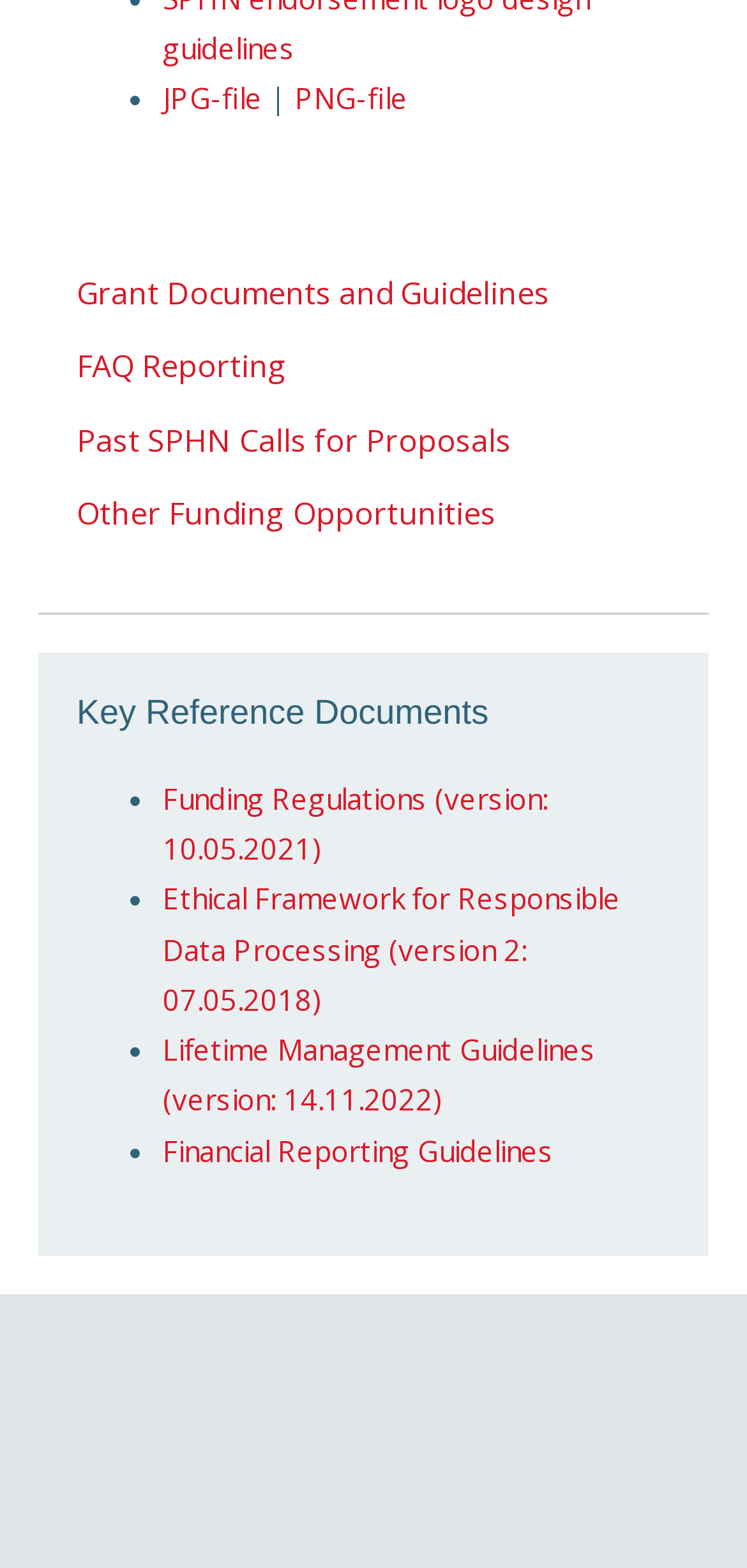Identify the bounding box coordinates of the specific part of the webpage to click to complete this instruction: "explore dental services".

None